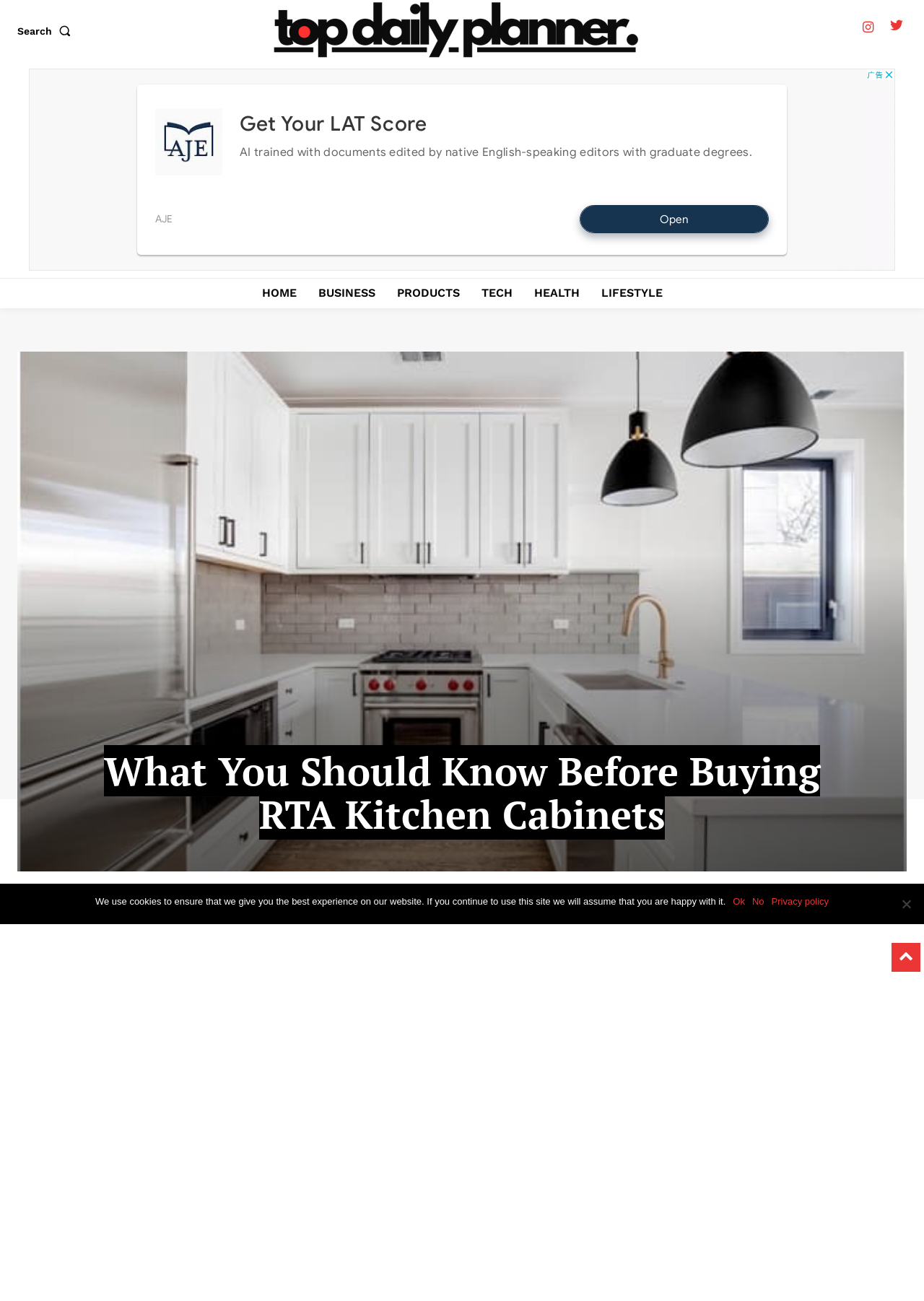Give a detailed account of the webpage.

This webpage is about kitchen remodeling, specifically discussing RTA kitchen cabinets. At the top left corner, there is a search button accompanied by a small image. Next to it, on the top center, is the website's logo, which is also an image. On the top right corner, there are two social media links.

Below the top section, there is a large advertisement iframe that spans almost the entire width of the page. Underneath the advertisement, there is a navigation menu with links to different sections of the website, including HOME, BUSINESS, PRODUCTS, TECH, HEALTH, and LIFESTYLE.

The main content of the webpage is headed by a title "What You Should Know Before Buying RTA Kitchen Cabinets", which is located roughly in the middle of the page. The title is followed by an article discussing the topic of RTA kitchen cabinets.

At the bottom of the page, there is a cookie notice dialog that pops up, informing users about the website's cookie policy. The dialog contains a message, an "Ok" button, a "No" button, and a link to the website's privacy policy.